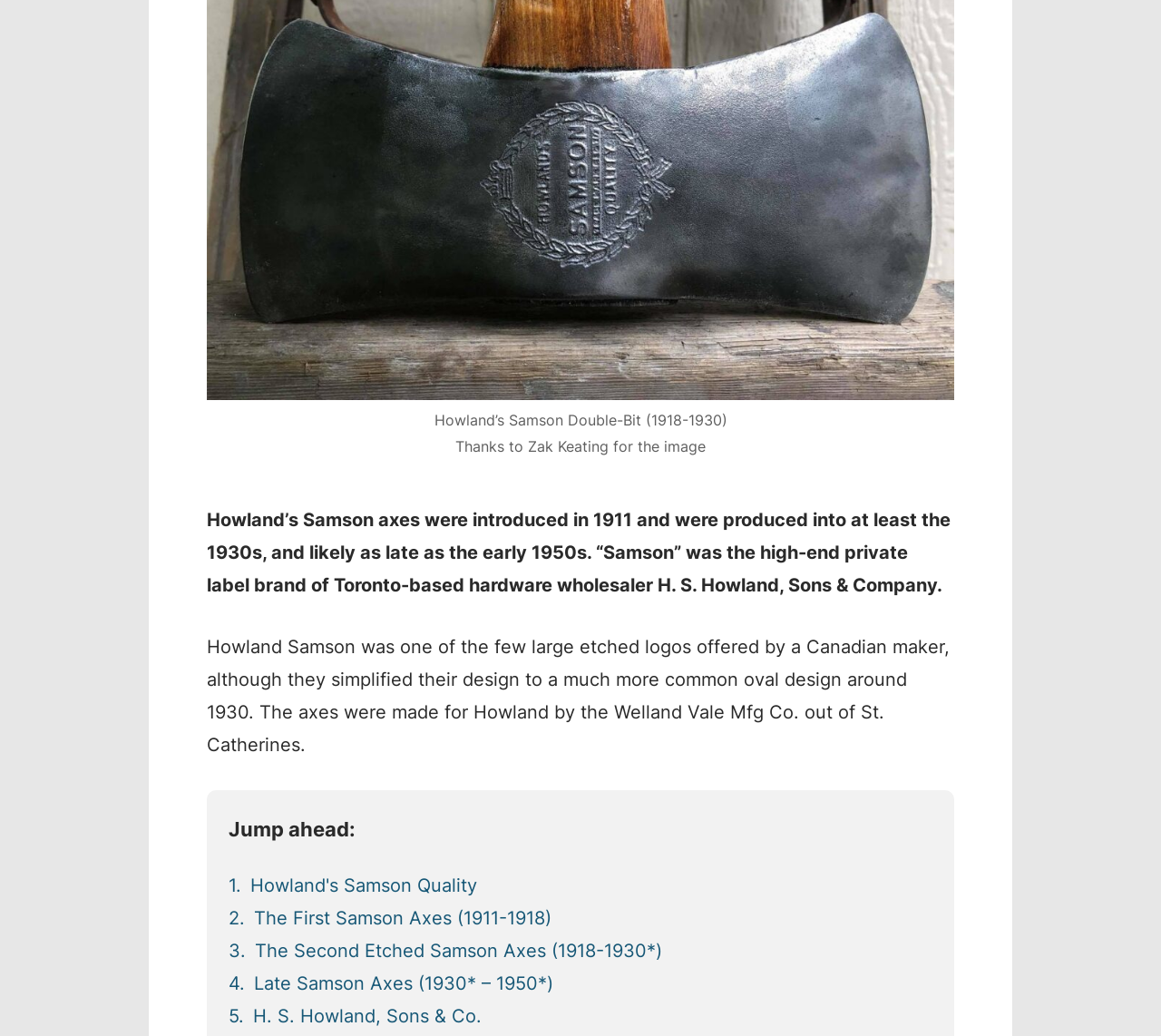Provide the bounding box coordinates, formatted as (top-left x, top-left y, bottom-right x, bottom-right y), with all values being floating point numbers between 0 and 1. Identify the bounding box of the UI element that matches the description: The First Samson Axes (1911-1918)

[0.219, 0.876, 0.475, 0.897]